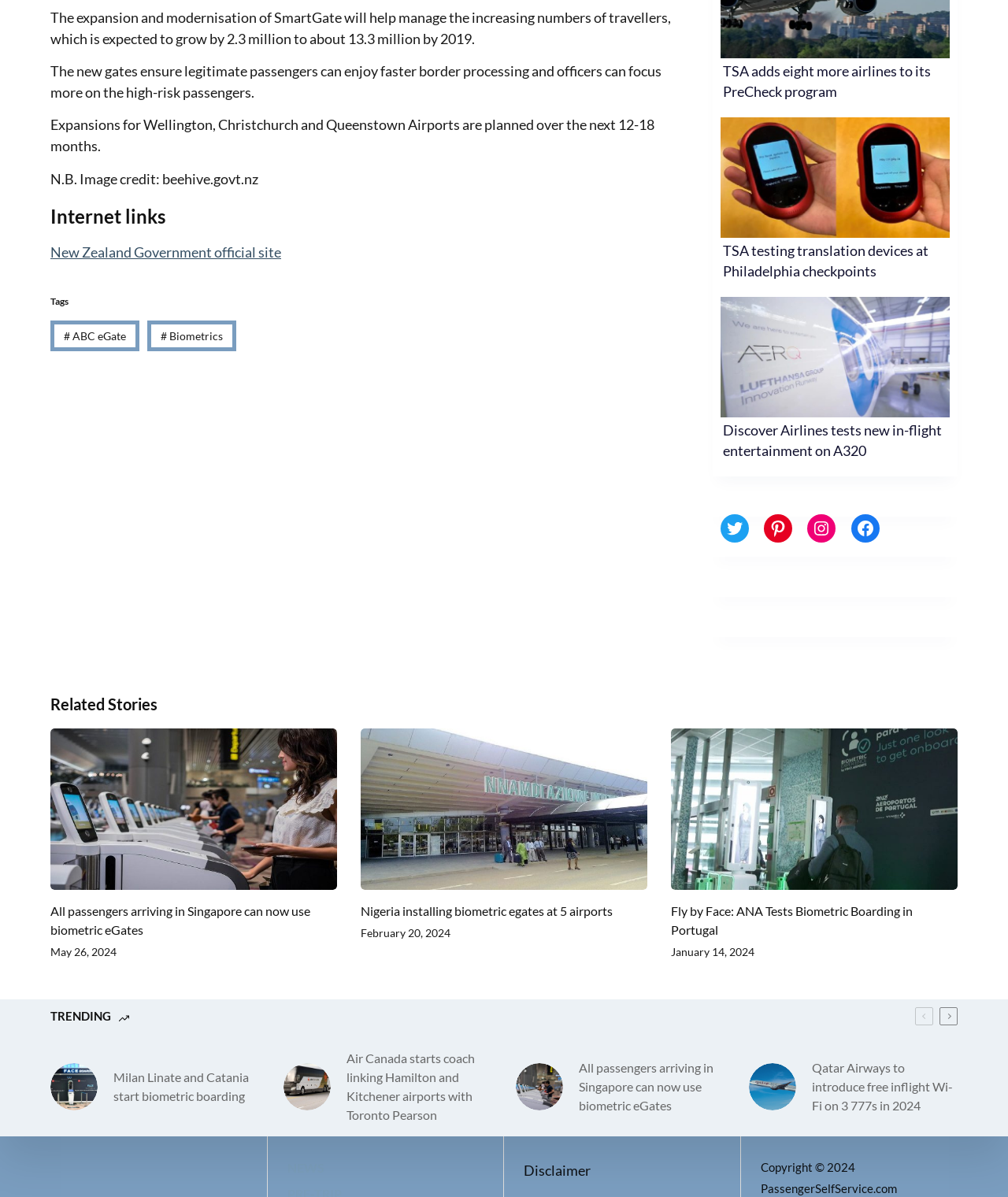How many airlines are added to the PreCheck program?
Look at the image and construct a detailed response to the question.

The heading element with the text 'TSA adds eight more airlines to its PreCheck program' indicates that eight airlines are added to the PreCheck program.